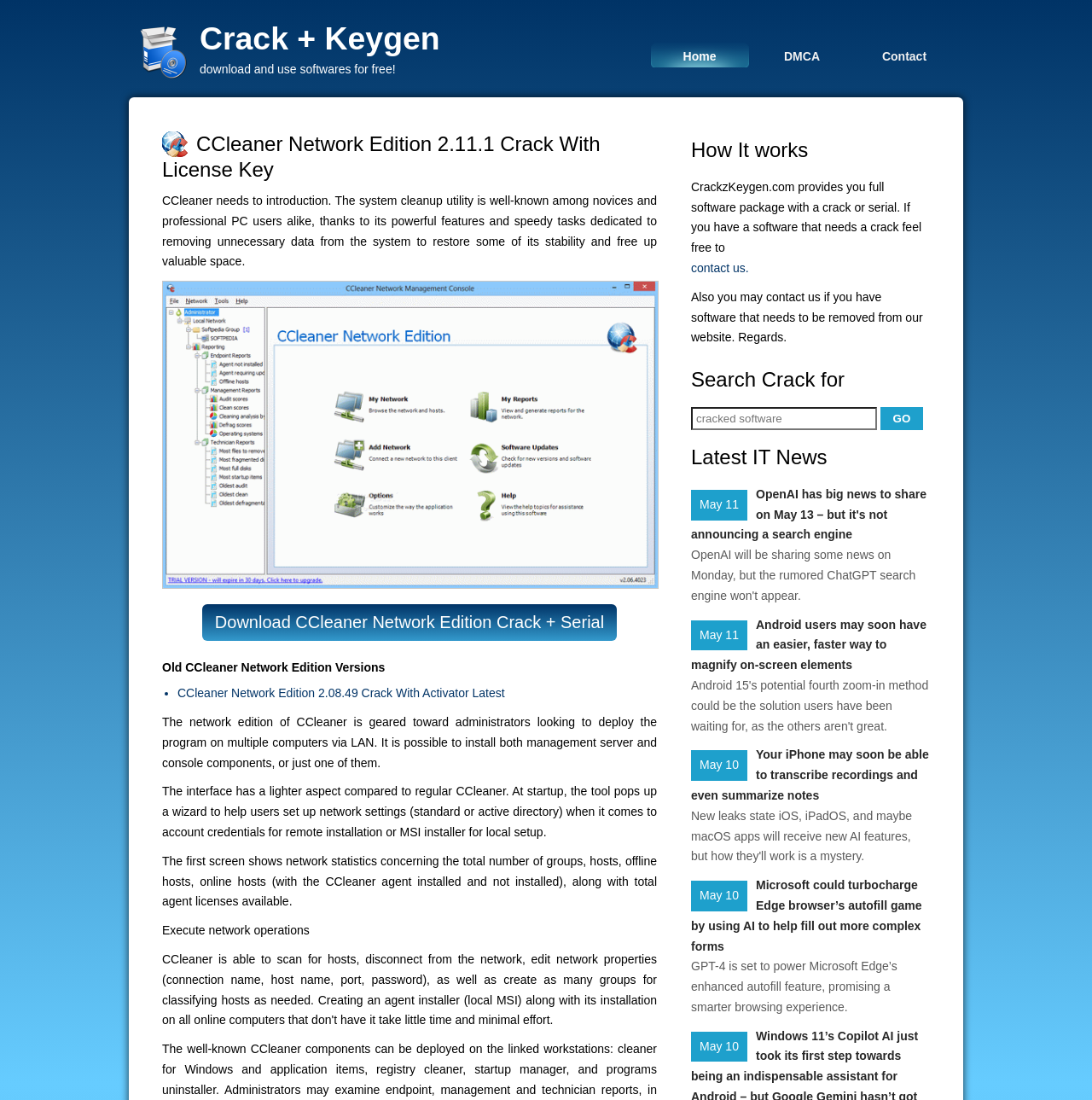Reply to the question with a single word or phrase:
What is the topic of the latest IT news?

OpenAI